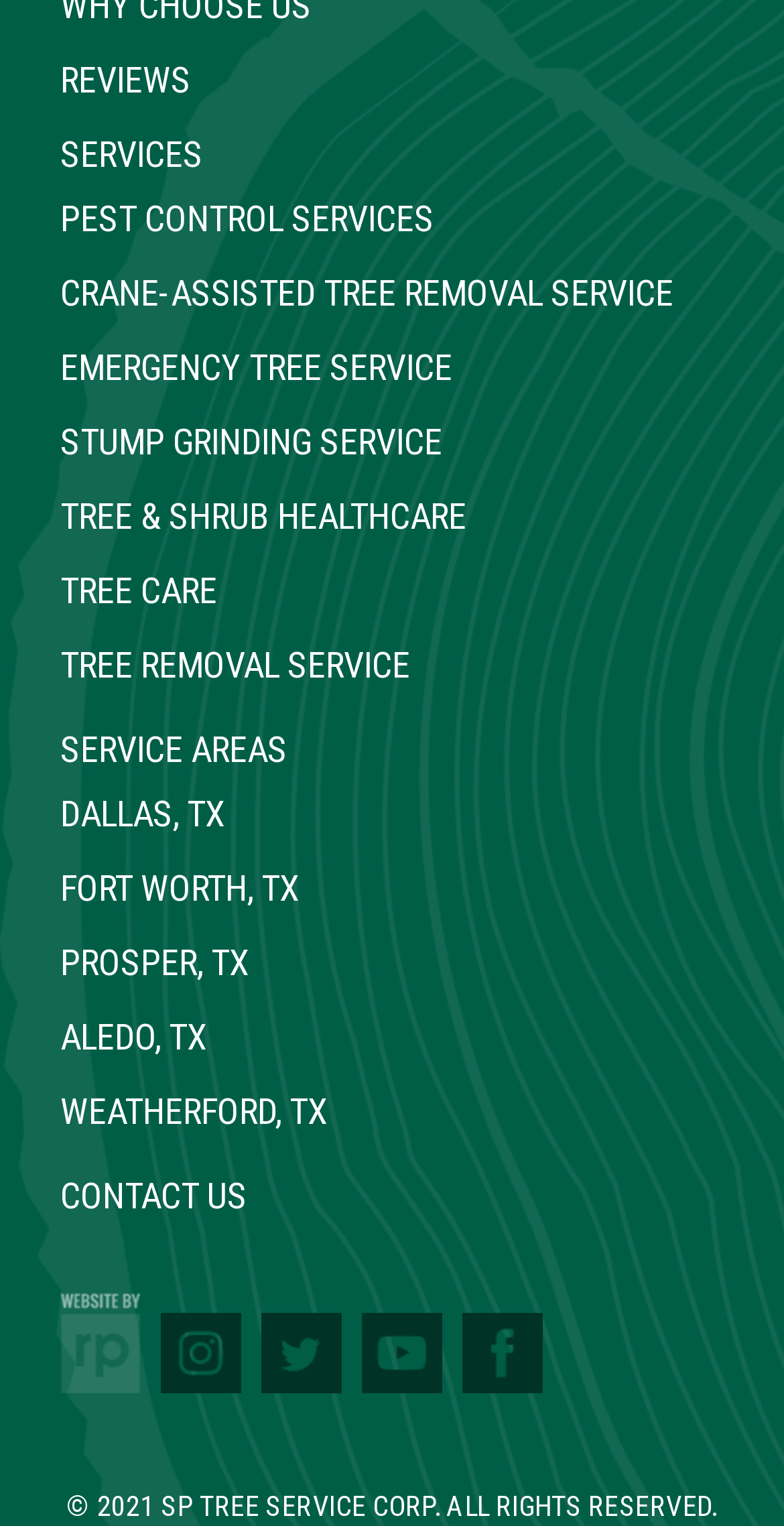What is the copyright information at the bottom of the webpage?
Please answer the question as detailed as possible.

I found the StaticText element at the bottom of the webpage with the text '2021 SP TREE SERVICE CORP. ALL RIGHTS RESERVED.', which indicates the copyright information.